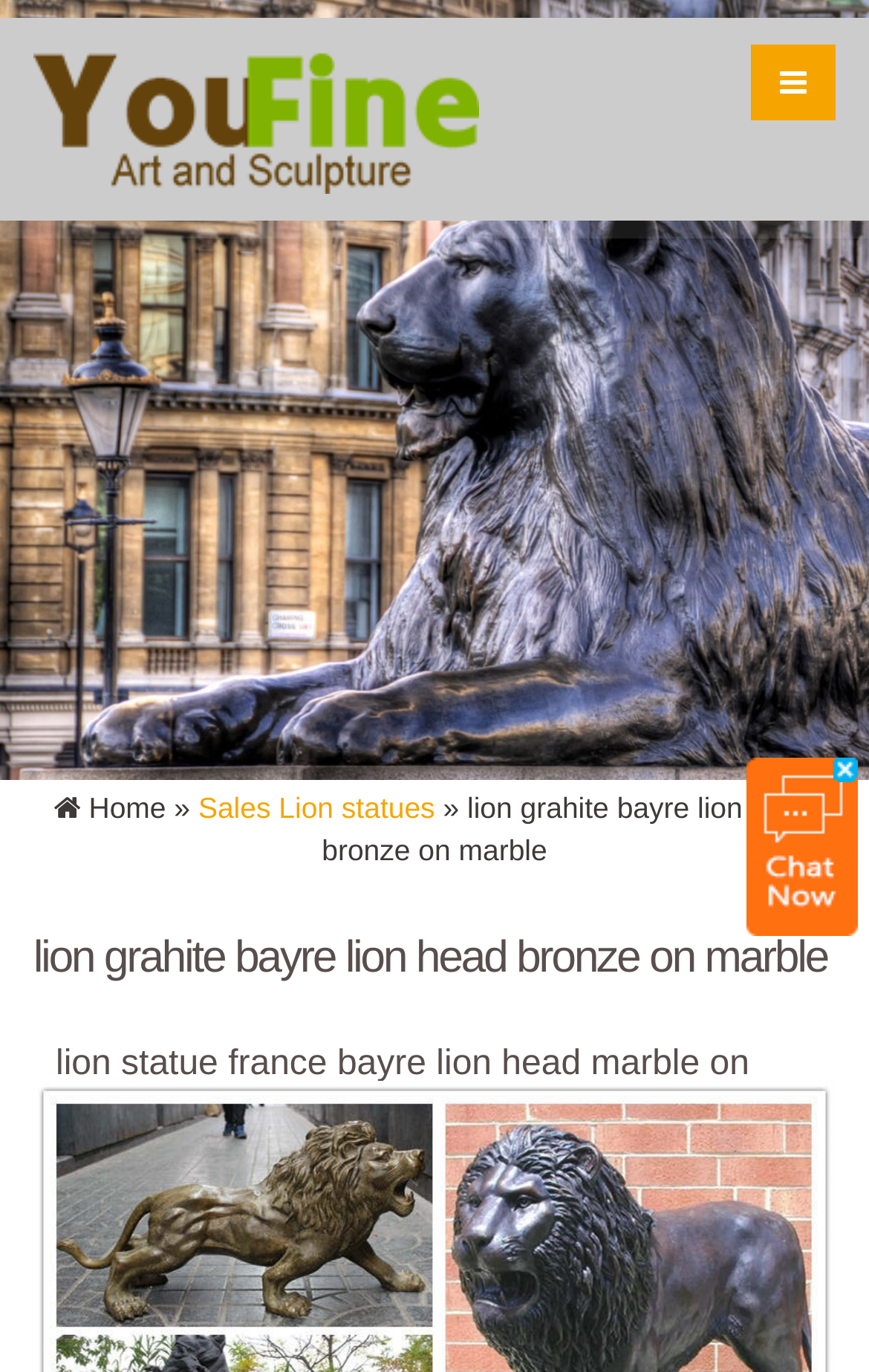Find the bounding box of the element with the following description: "alt="You Fine Art Sculpture"". The coordinates must be four float numbers between 0 and 1, formatted as [left, top, right, bottom].

[0.038, 0.032, 0.582, 0.141]